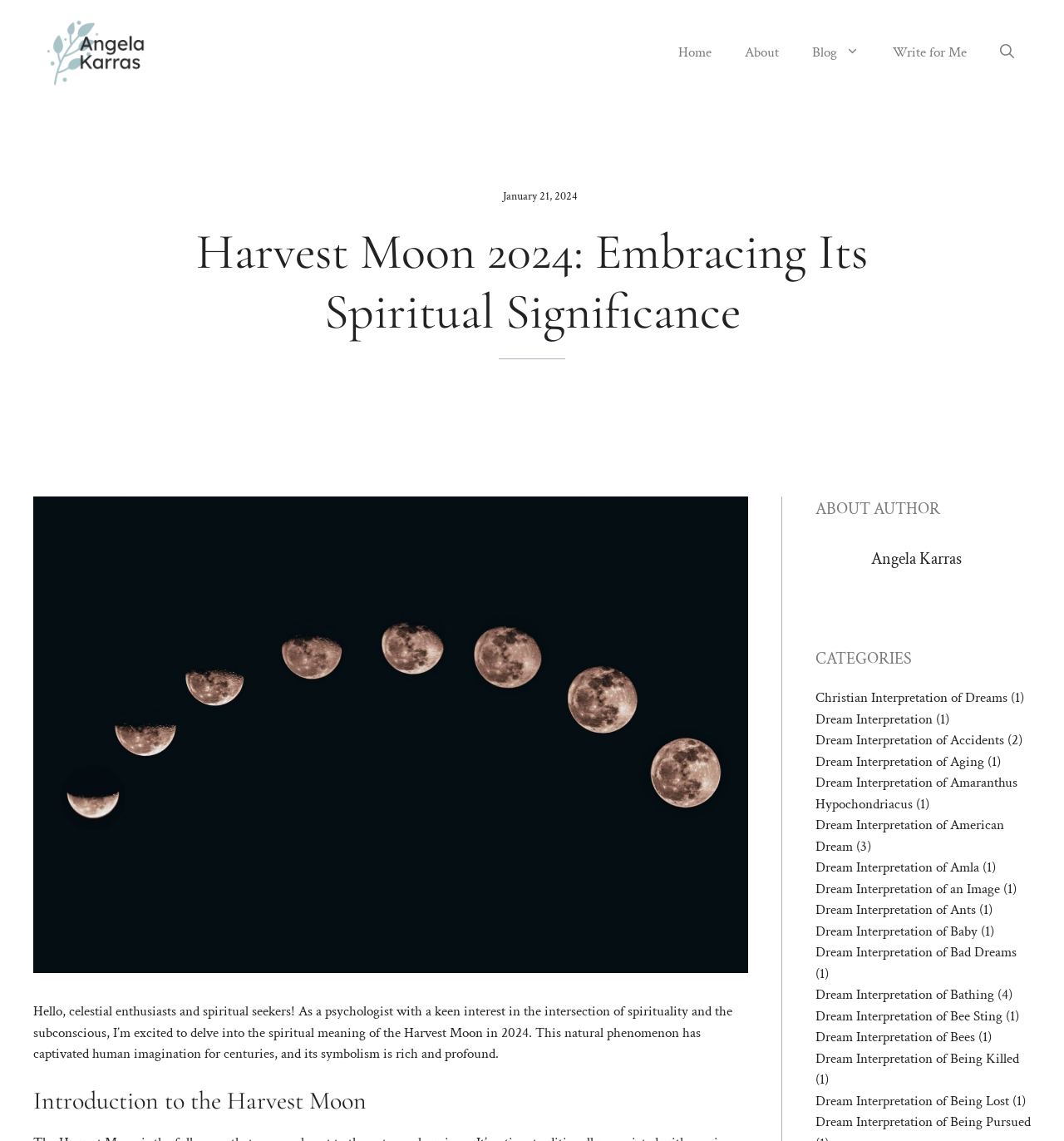Articulate a complete and detailed caption of the webpage elements.

This webpage is about the spiritual significance of the Harvest Moon in 2024, written by Angela Karras, a psychologist with an interest in spirituality and the subconscious. At the top of the page, there is a banner with the site's name and a navigation menu with links to "Home", "About", "Blog", and "Write for Me". Below the navigation menu, there is a small image of Angela Karras, accompanied by a link to her name.

The main content of the page starts with a heading that reads "Harvest Moon 2024: Embracing Its Spiritual Significance". Below this heading, there is a brief introduction to the Harvest Moon, followed by a longer paragraph that delves into the spiritual meaning of this natural phenomenon.

On the right side of the page, there is a section about the author, Angela Karras, with a heading "ABOUT AUTHOR" and a small image. Below this section, there are categories listed, including "Christian Interpretation of Dreams", "Dream Interpretation", and several others, each with multiple links to related articles.

Throughout the page, there are several headings and subheadings that break up the content into smaller sections, making it easier to read and navigate. The overall layout is organized, with clear headings and concise text, making it easy to follow along.